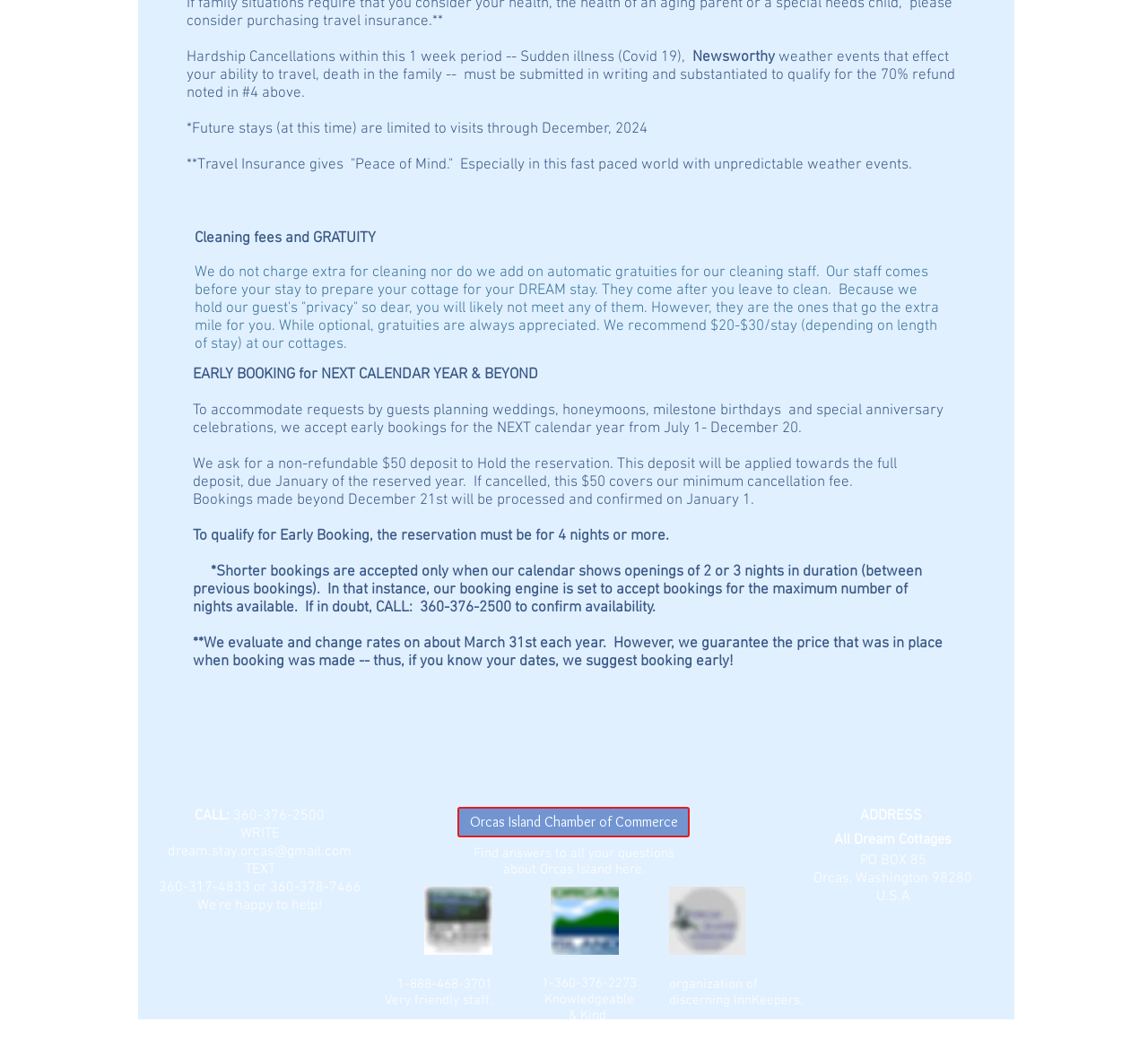Reply to the question with a single word or phrase:
What is the email address to contact for booking or inquiries?

dream.stay.orcas@gmail.com